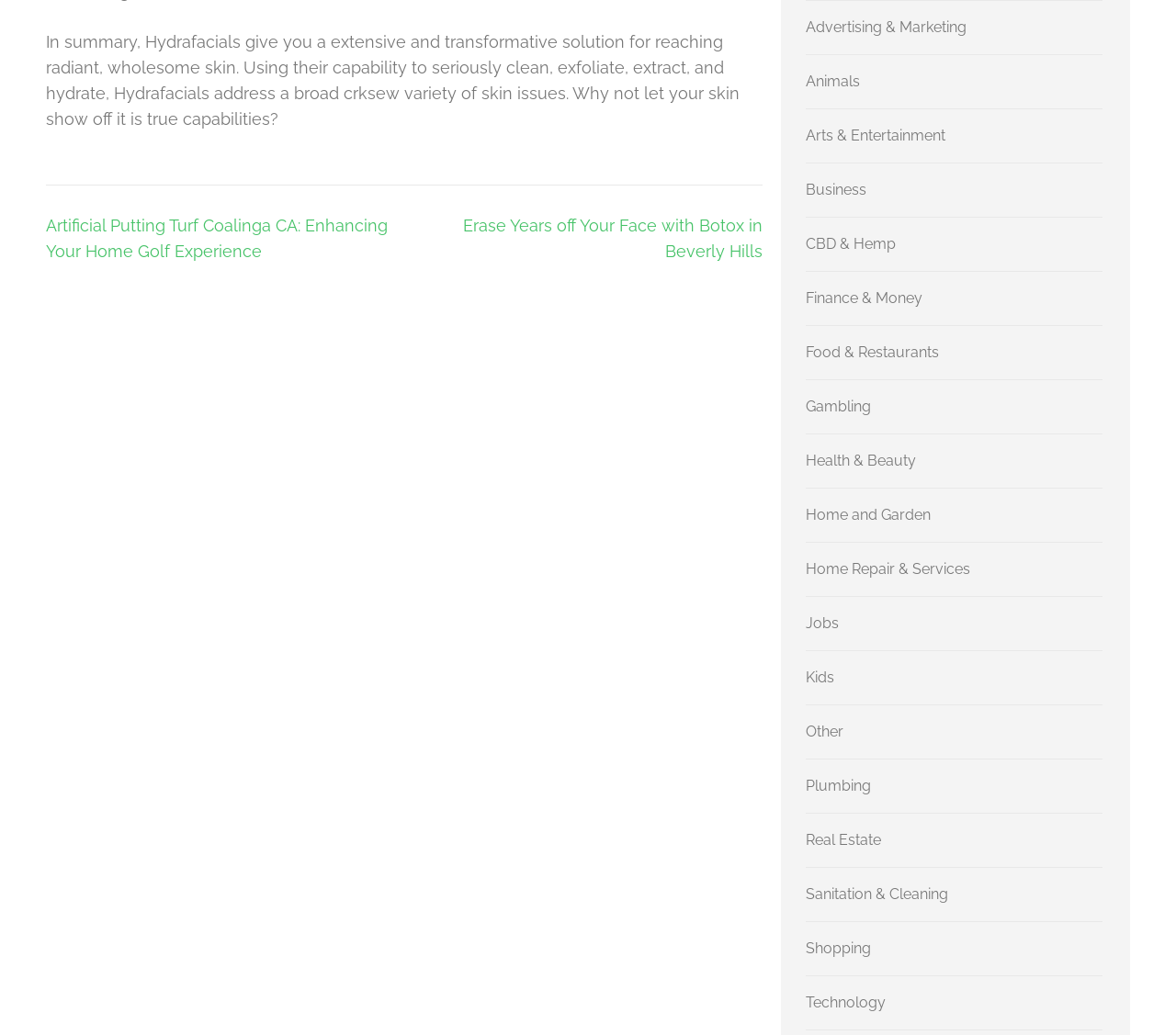How many categories are listed on the webpage? Using the information from the screenshot, answer with a single word or phrase.

20